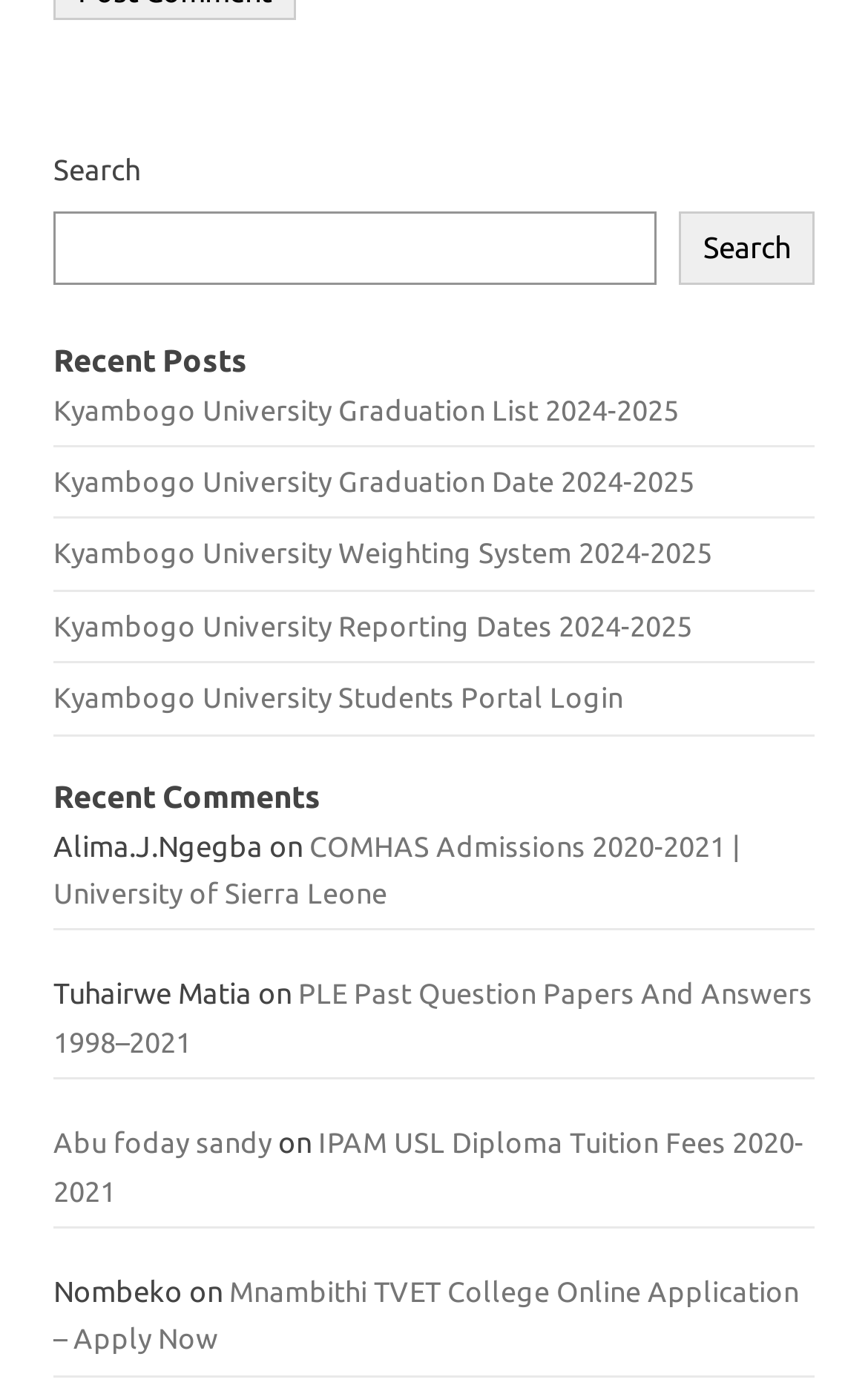Please identify the bounding box coordinates of where to click in order to follow the instruction: "View Kyambogo University Graduation List 2024-2025".

[0.062, 0.283, 0.782, 0.305]